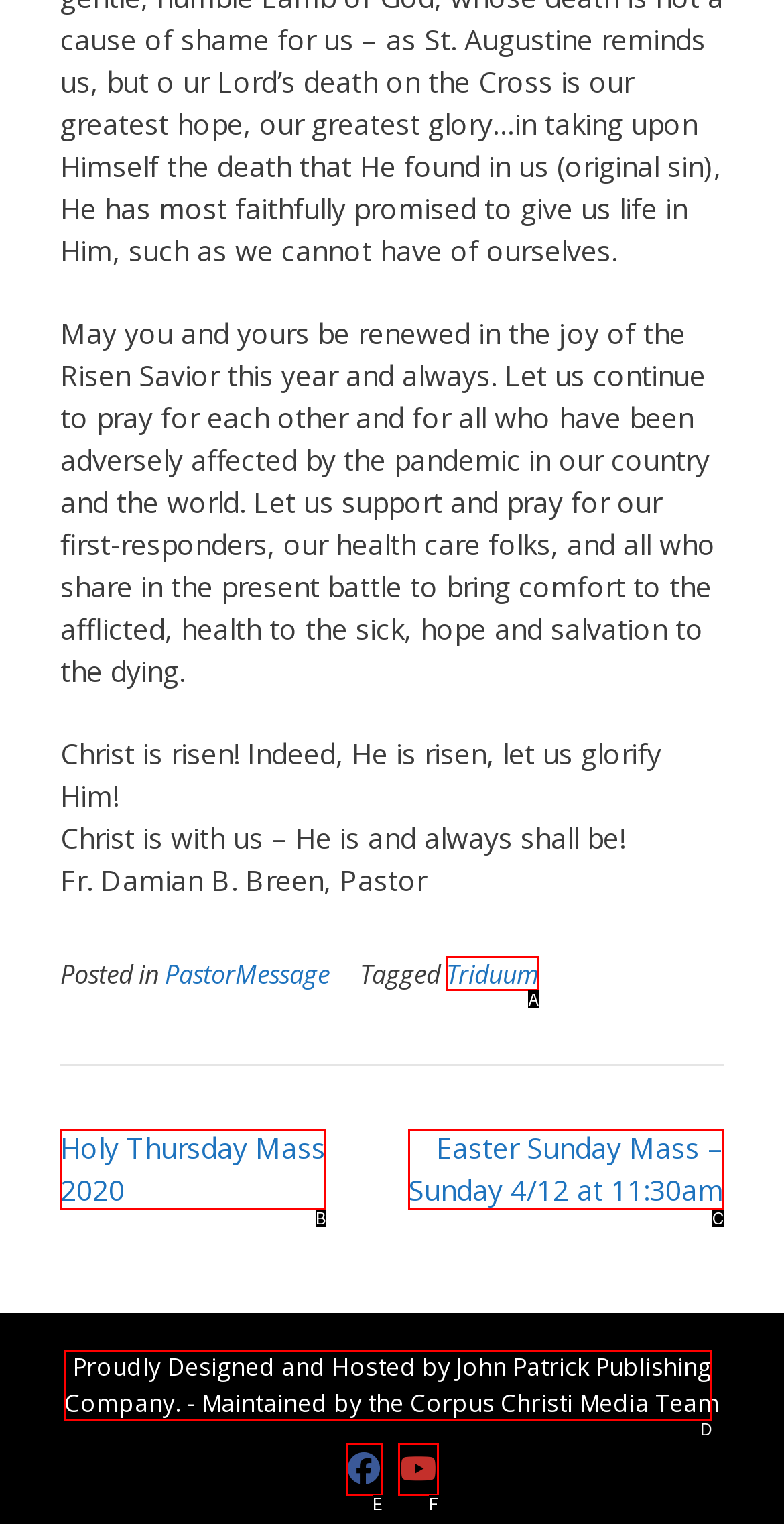Select the HTML element that matches the description: Holy Thursday Mass 2020
Respond with the letter of the correct choice from the given options directly.

B